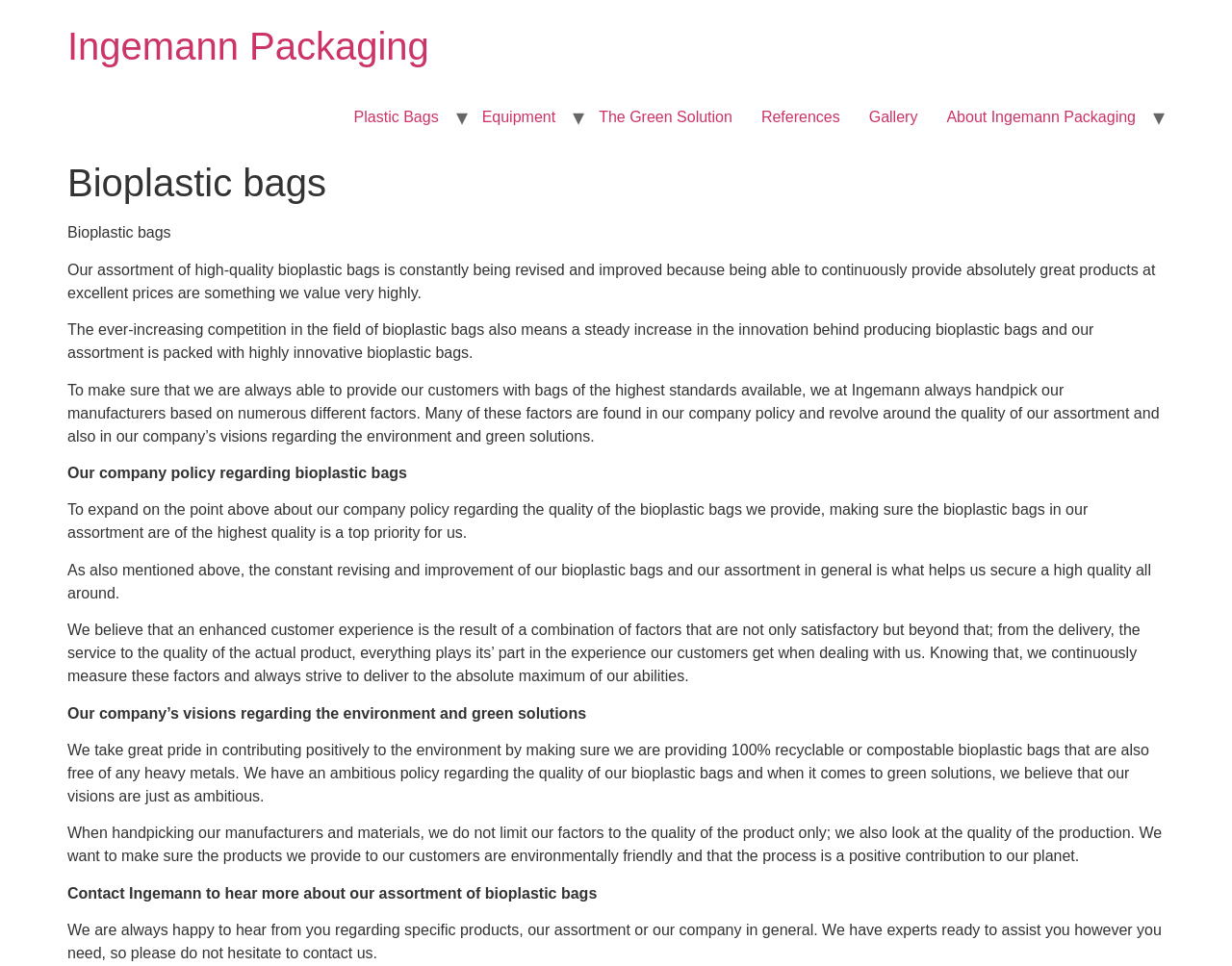Given the element description: "Gallery", predict the bounding box coordinates of the UI element it refers to, using four float numbers between 0 and 1, i.e., [left, top, right, bottom].

[0.694, 0.102, 0.757, 0.142]